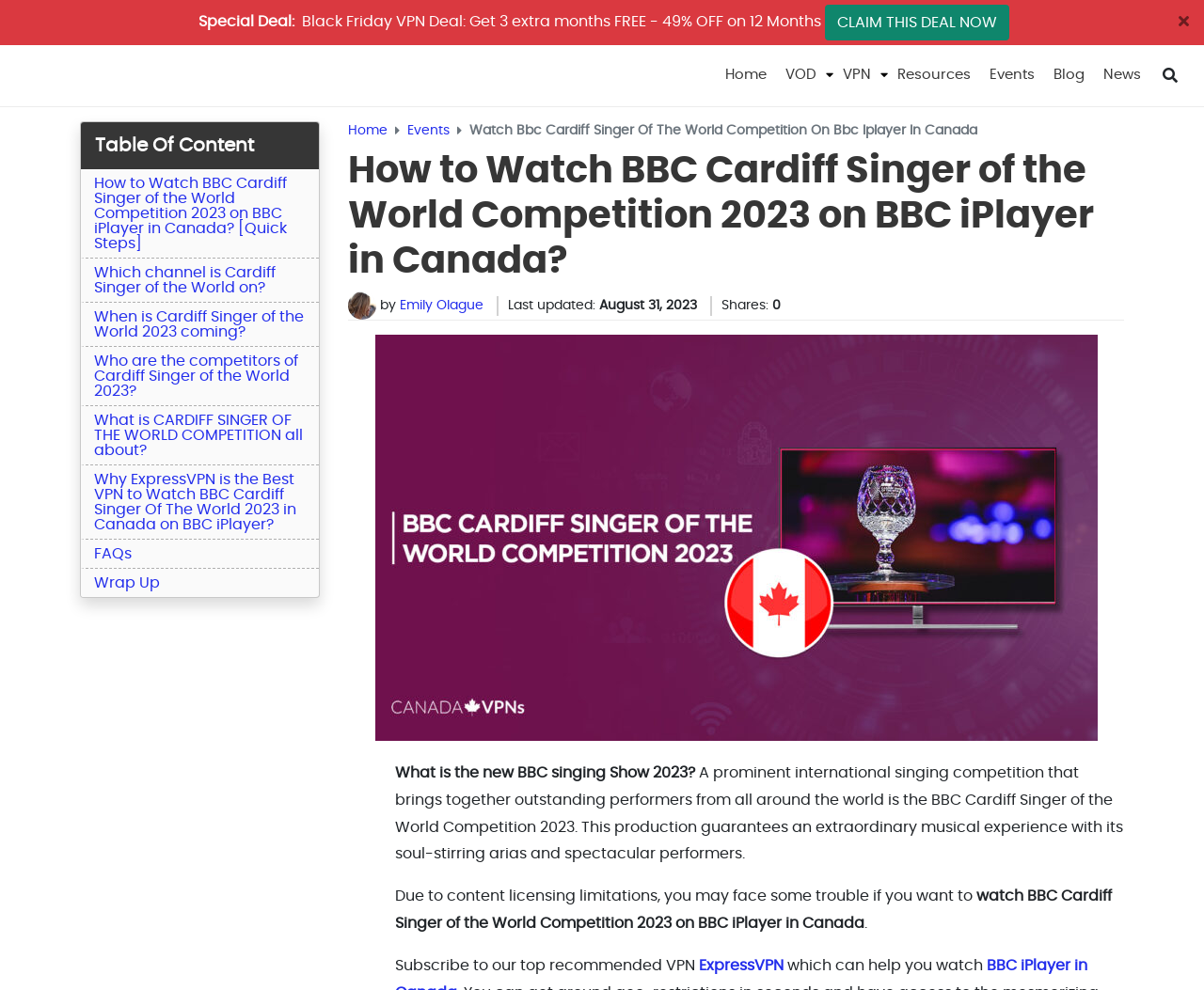Please locate and retrieve the main header text of the webpage.

How to Watch BBC Cardiff Singer of the World Competition 2023 on BBC iPlayer in Canada?